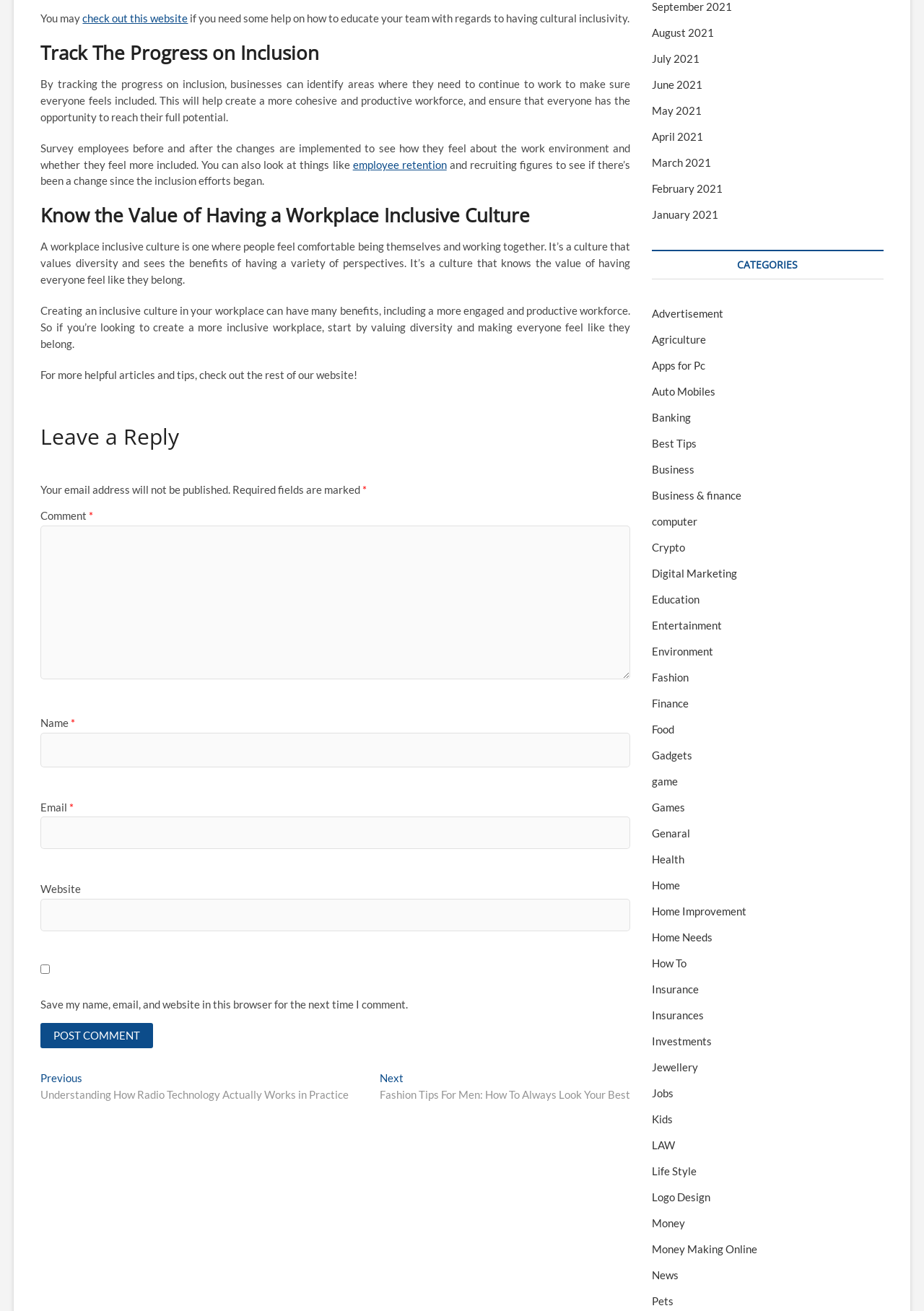Please specify the bounding box coordinates in the format (top-left x, top-left y, bottom-right x, bottom-right y), with values ranging from 0 to 1. Identify the bounding box for the UI component described as follows: parent_node: Email * aria-describedby="email-notes" name="email"

[0.044, 0.623, 0.682, 0.648]